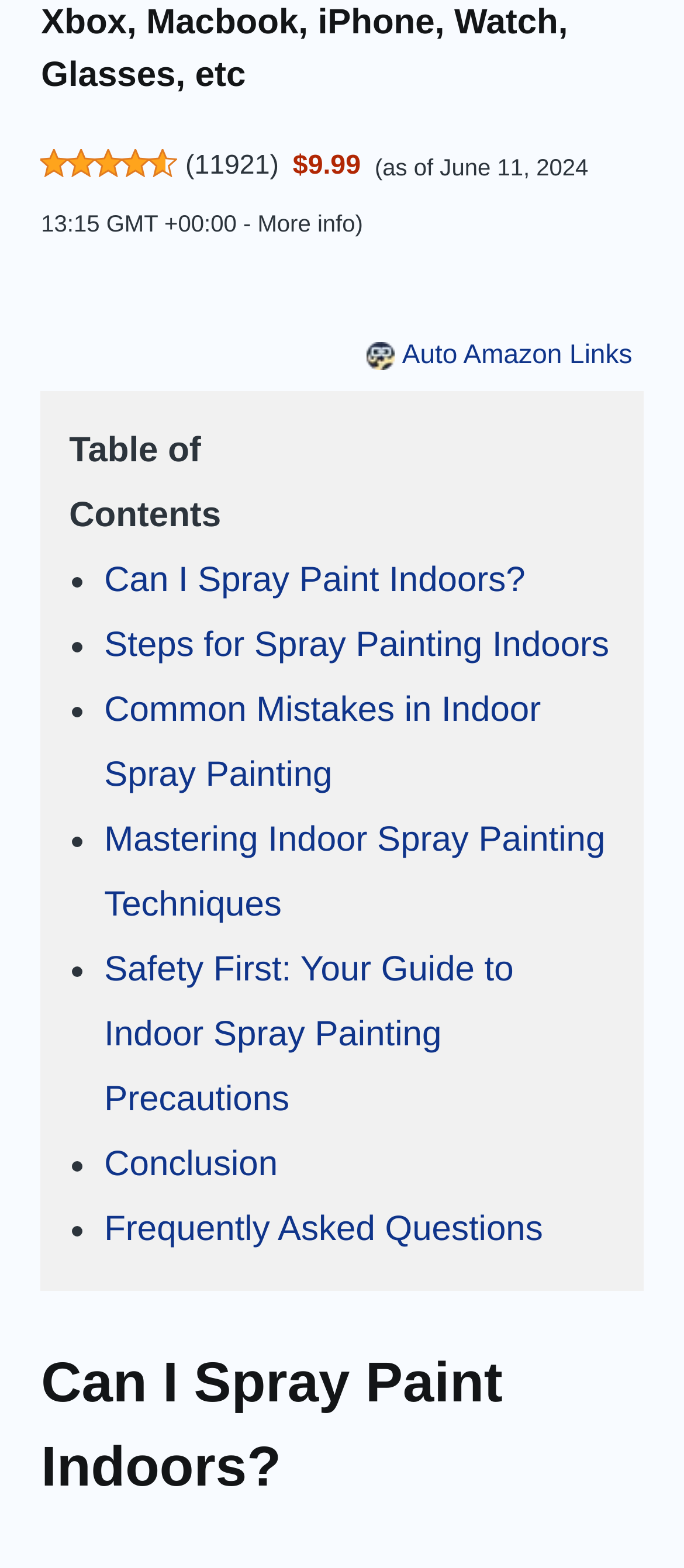What is the title of the main section?
Offer a detailed and exhaustive answer to the question.

The main section of the webpage has a heading that says 'Can I Spray Paint Indoors?', which appears to be the main topic of the webpage.